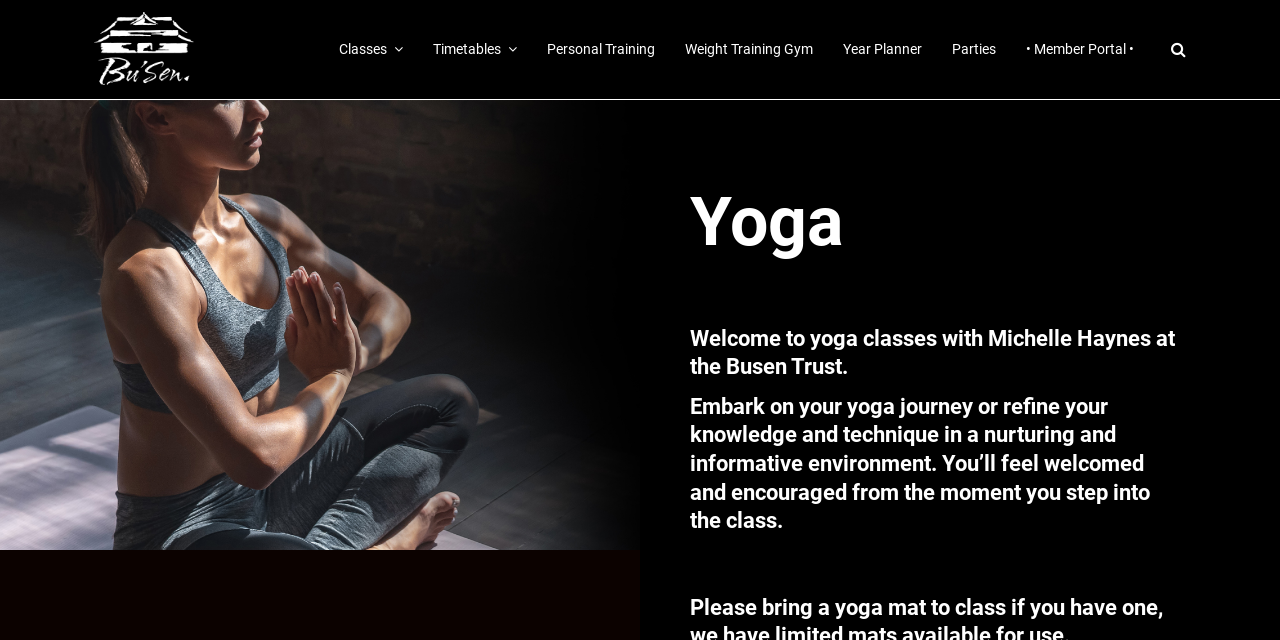Provide a comprehensive description of the webpage.

The webpage is about yoga classes offered by Michelle Haynes at the Busen Martial Arts and Sports Trust. At the top left corner, there is a search bar with a placeholder text "Search". Below the search bar, there is a link to the Busen Martial Arts and Sports Trust, accompanied by an image of the trust's logo. 

On the left side of the page, there is a large image that takes up almost half of the page's width. On the right side of the page, there are three headings. The first heading reads "Yoga". The second heading welcomes users to yoga classes with Michelle Haynes at the Busen Trust. The third heading describes the yoga classes as a nurturing and informative environment where users can embark on their yoga journey or refine their knowledge and technique. 

There is a small, non-descriptive text element below the third heading, which appears to be a spacer or a line break. Overall, the webpage has a simple layout with a focus on providing information about the yoga classes offered by Michelle Haynes at the Busen Martial Arts and Sports Trust.